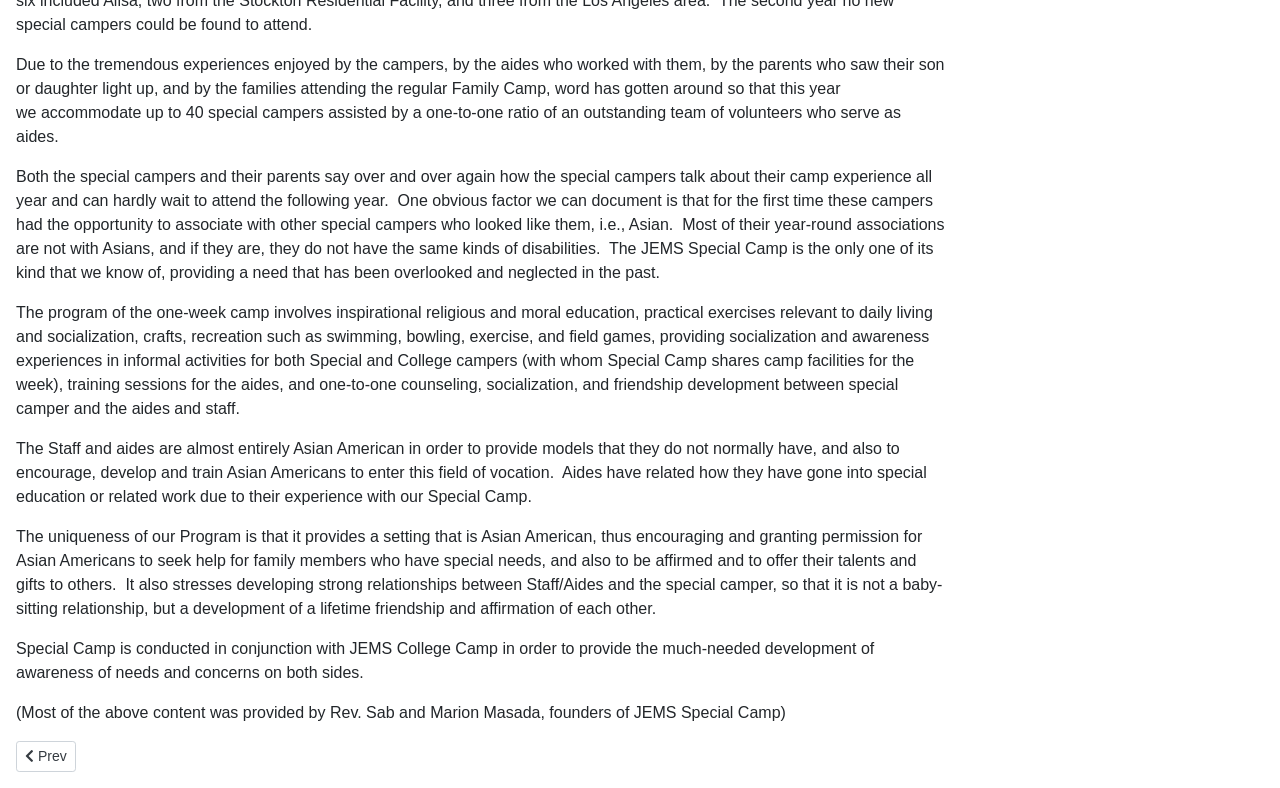Please provide a comprehensive answer to the question below using the information from the image: What activities are provided at the camp?

The text mentions that the program of the one-week camp involves inspirational religious and moral education, practical exercises relevant to daily living and socialization, crafts, recreation such as swimming, bowling, exercise, and field games, providing socialization and awareness experiences in informal activities for both Special and College campers.